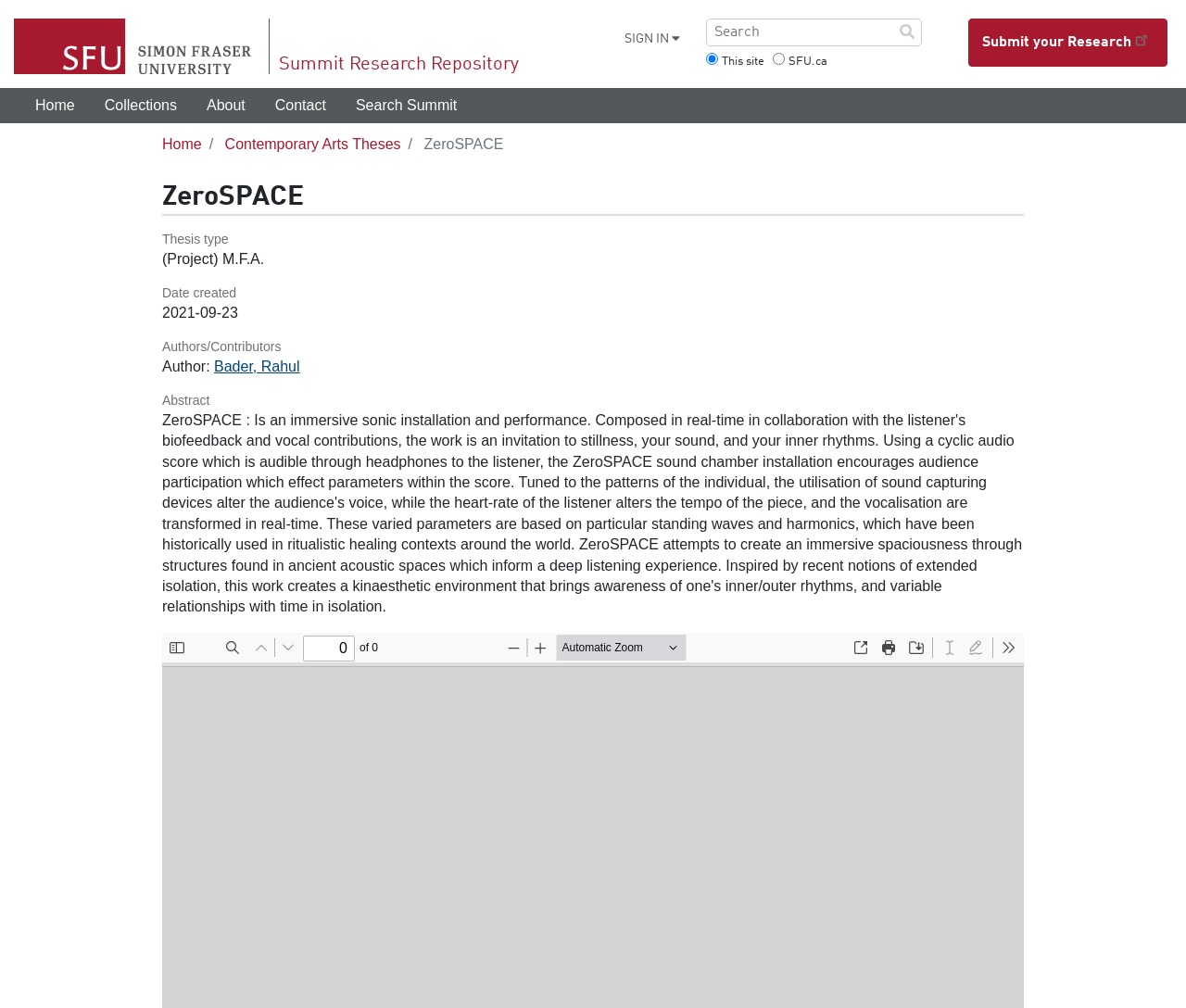Please determine the bounding box coordinates of the clickable area required to carry out the following instruction: "Go to the home page". The coordinates must be four float numbers between 0 and 1, represented as [left, top, right, bottom].

[0.017, 0.087, 0.076, 0.123]